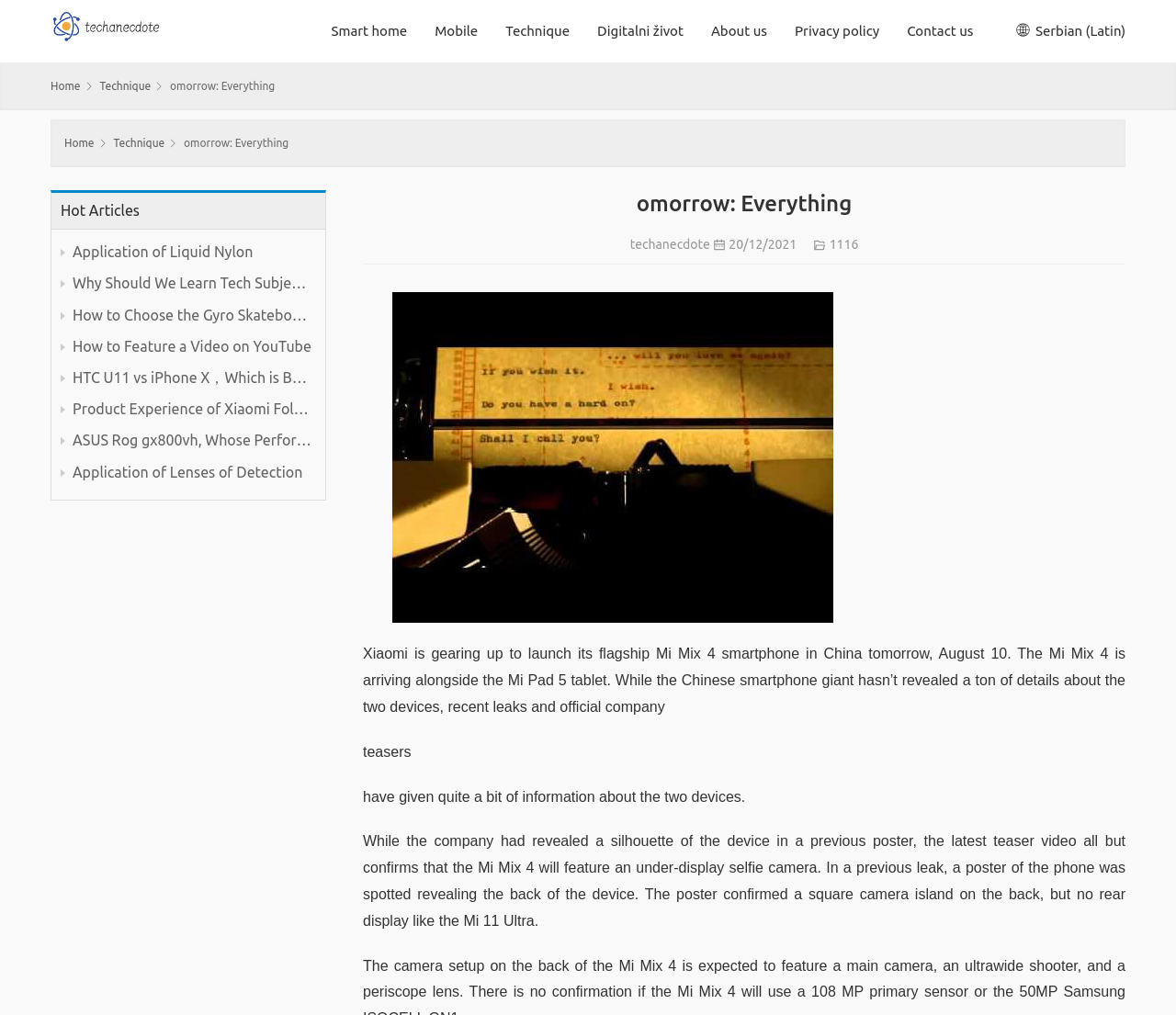Please find the bounding box coordinates of the element that must be clicked to perform the given instruction: "Click on the 'Home' link". The coordinates should be four float numbers from 0 to 1, i.e., [left, top, right, bottom].

[0.043, 0.079, 0.068, 0.09]